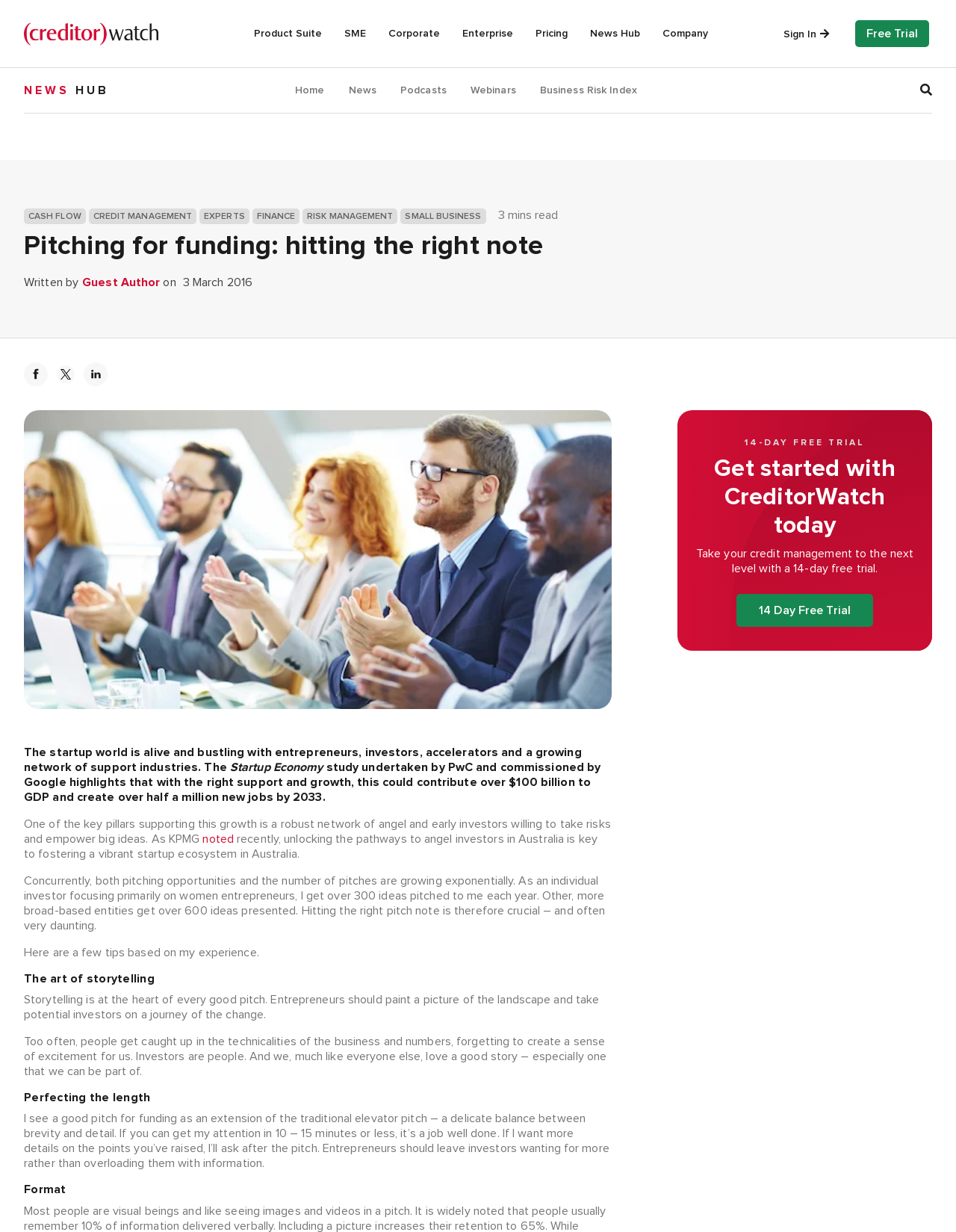Use a single word or phrase to answer the following:
How many links are there in the top navigation bar?

7